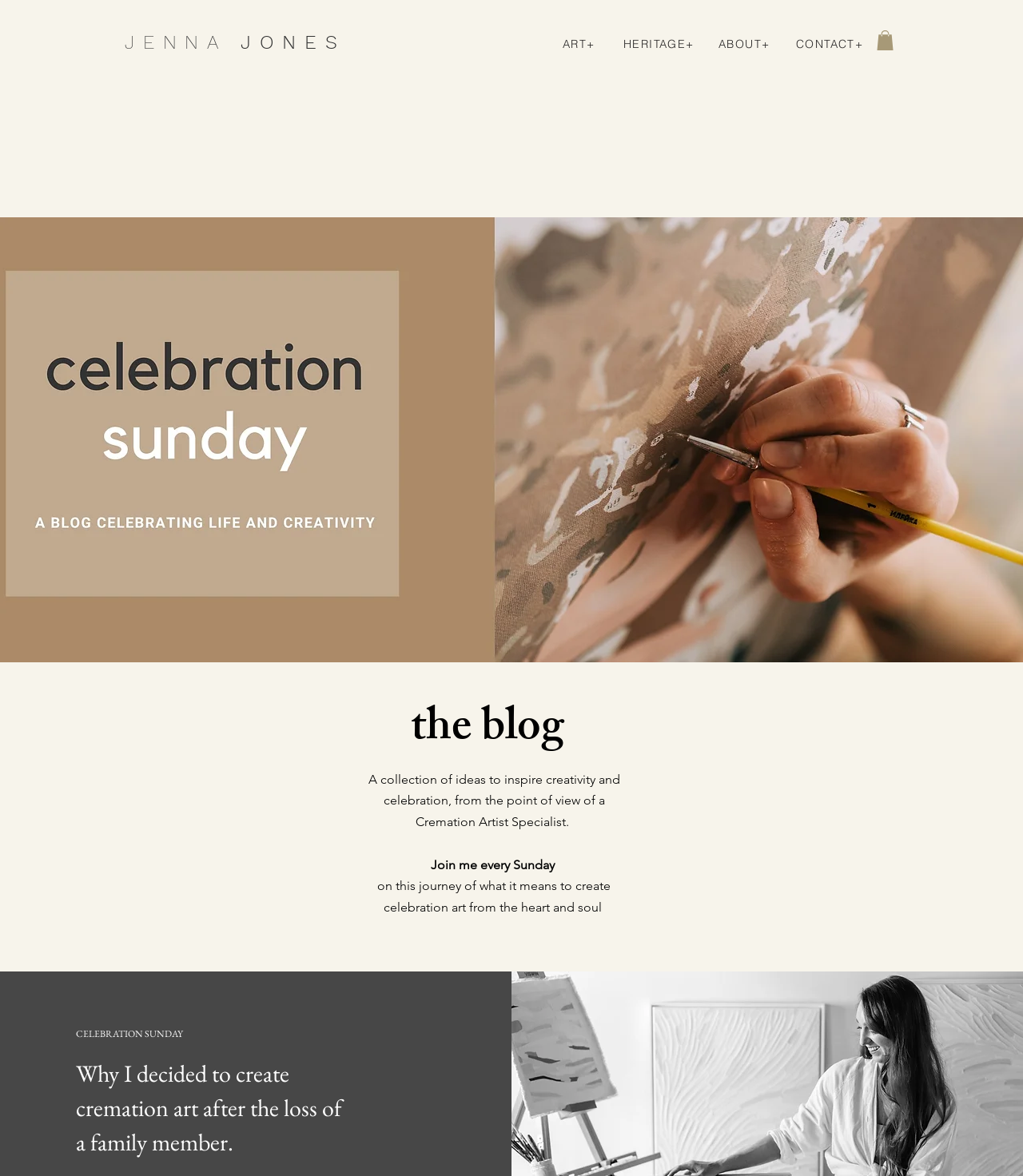How often does the author post new content?
Look at the image and respond with a one-word or short-phrase answer.

Every Sunday